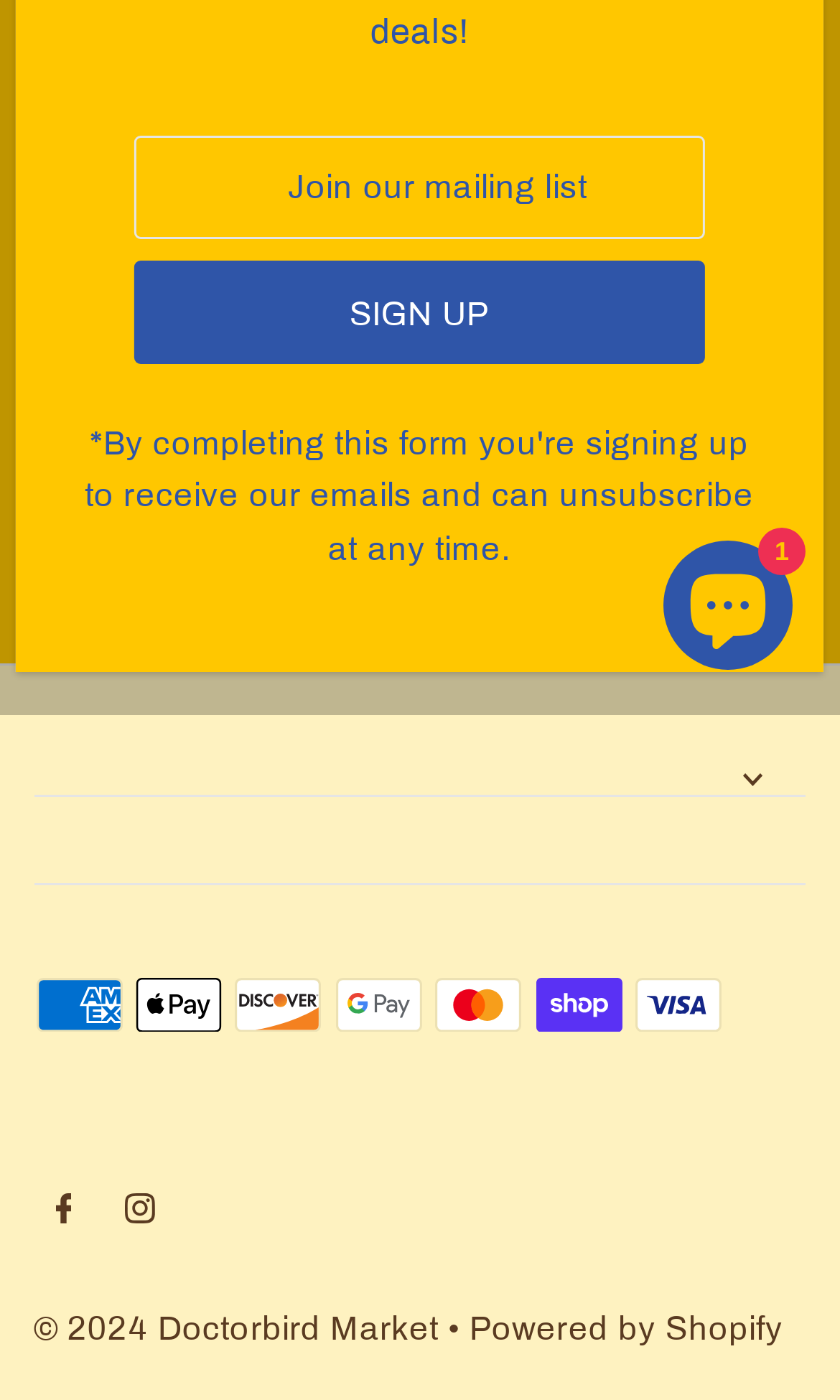Find the coordinates for the bounding box of the element with this description: "© 2024 Doctorbird Market".

[0.04, 0.937, 0.523, 0.962]